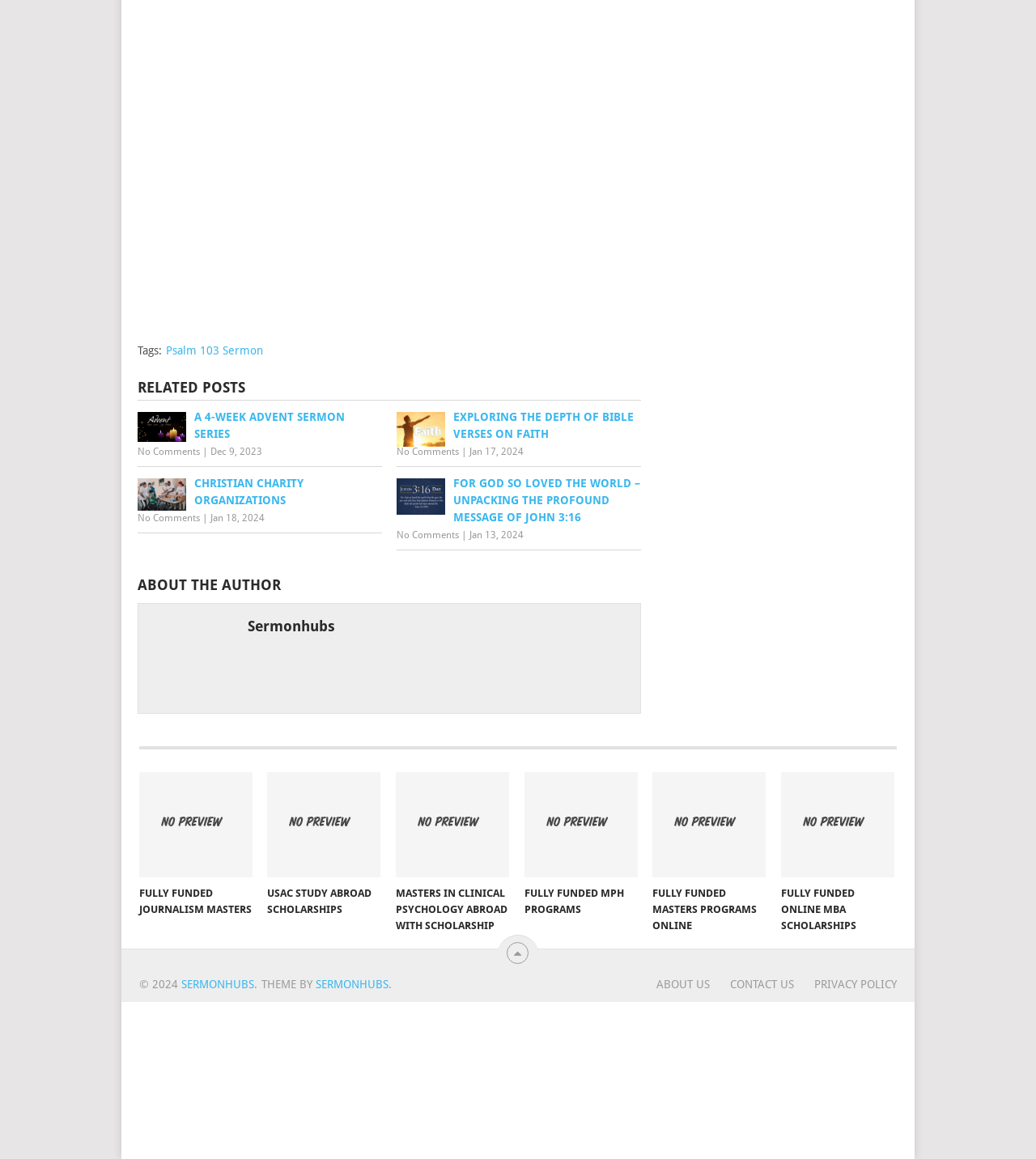Please find the bounding box coordinates of the section that needs to be clicked to achieve this instruction: "View 'A 4-Week Advent Sermon Series'".

[0.133, 0.353, 0.369, 0.382]